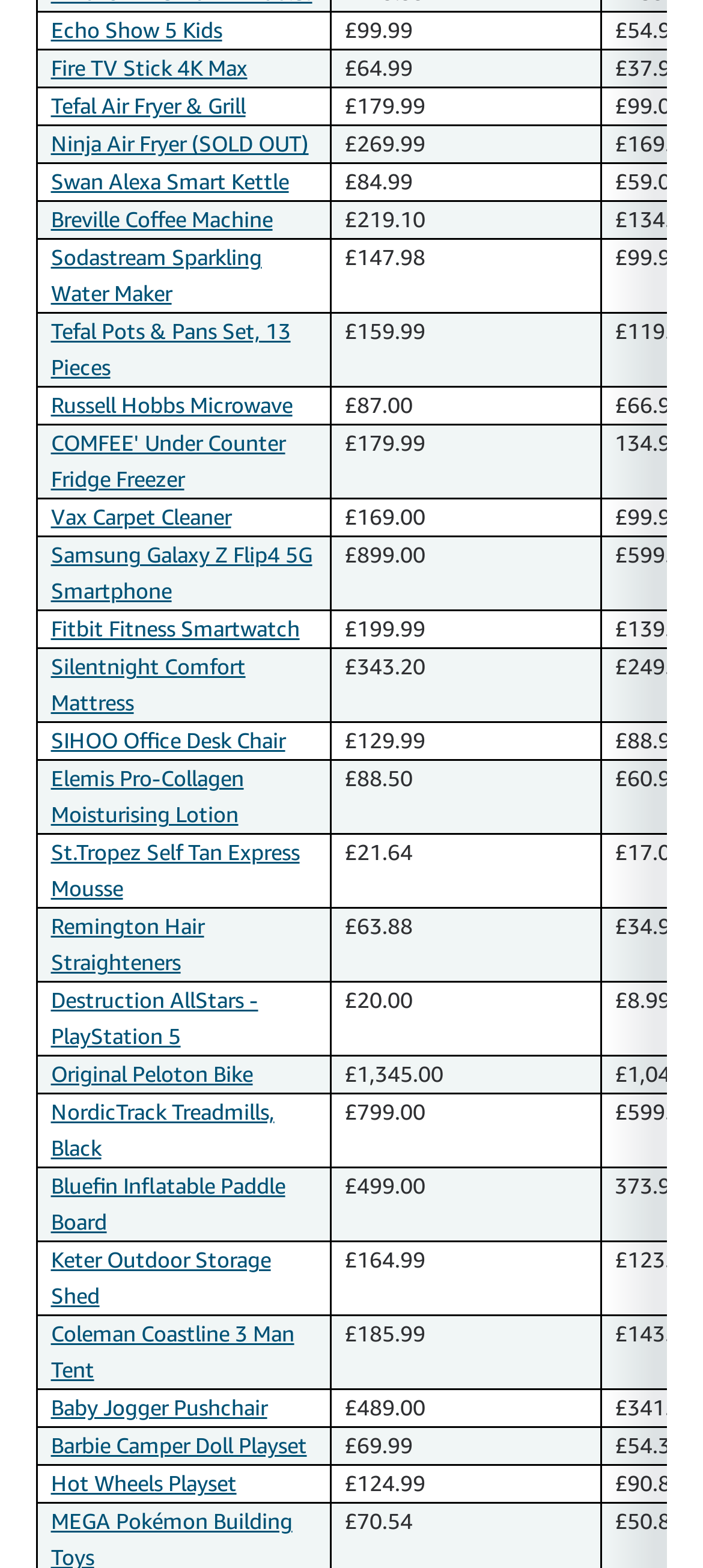Locate the bounding box of the UI element described in the following text: "Silentnight Comfort Mattress".

[0.072, 0.417, 0.349, 0.457]